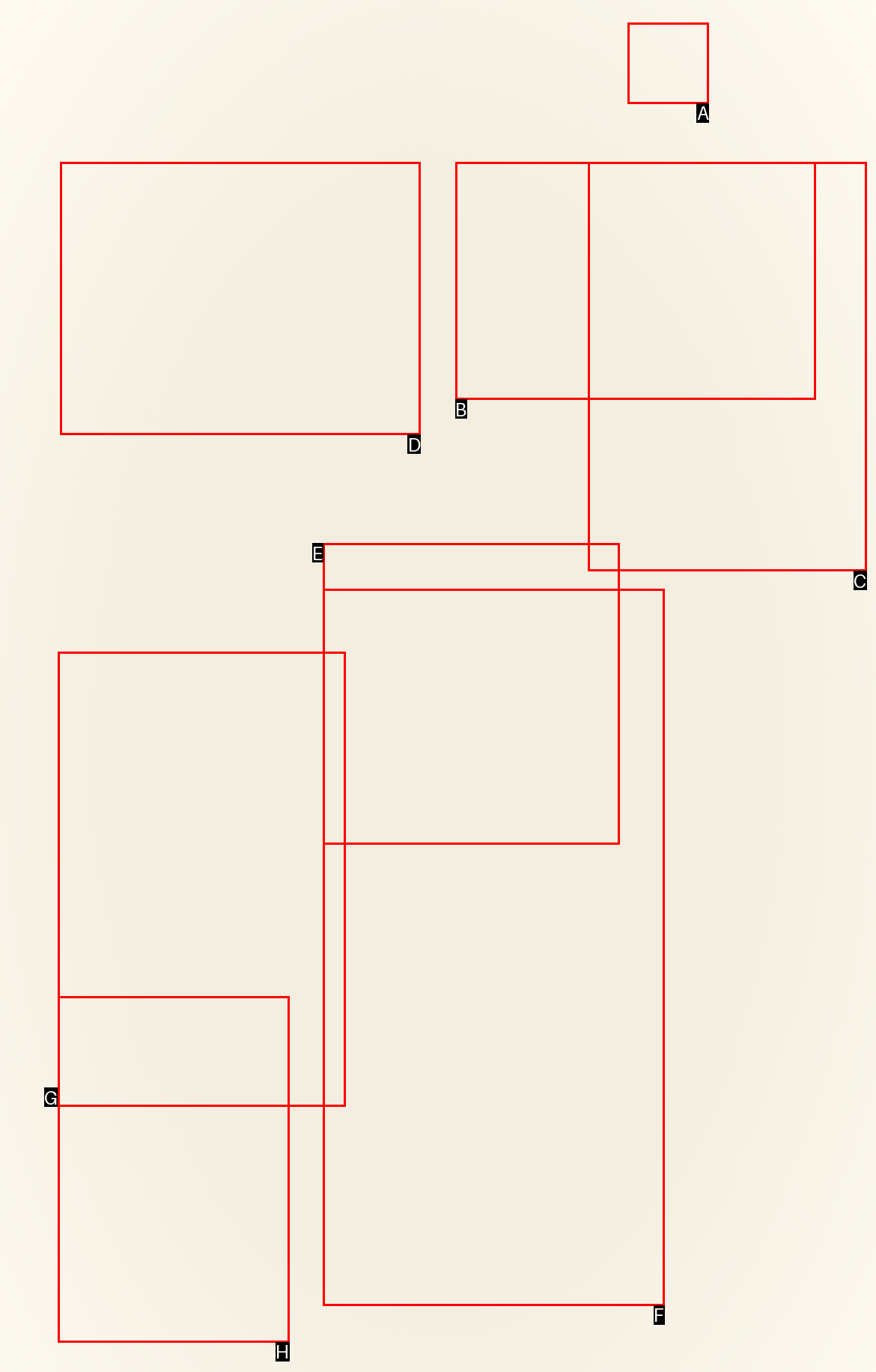Select the correct UI element to complete the task: Get your library card
Please provide the letter of the chosen option.

D